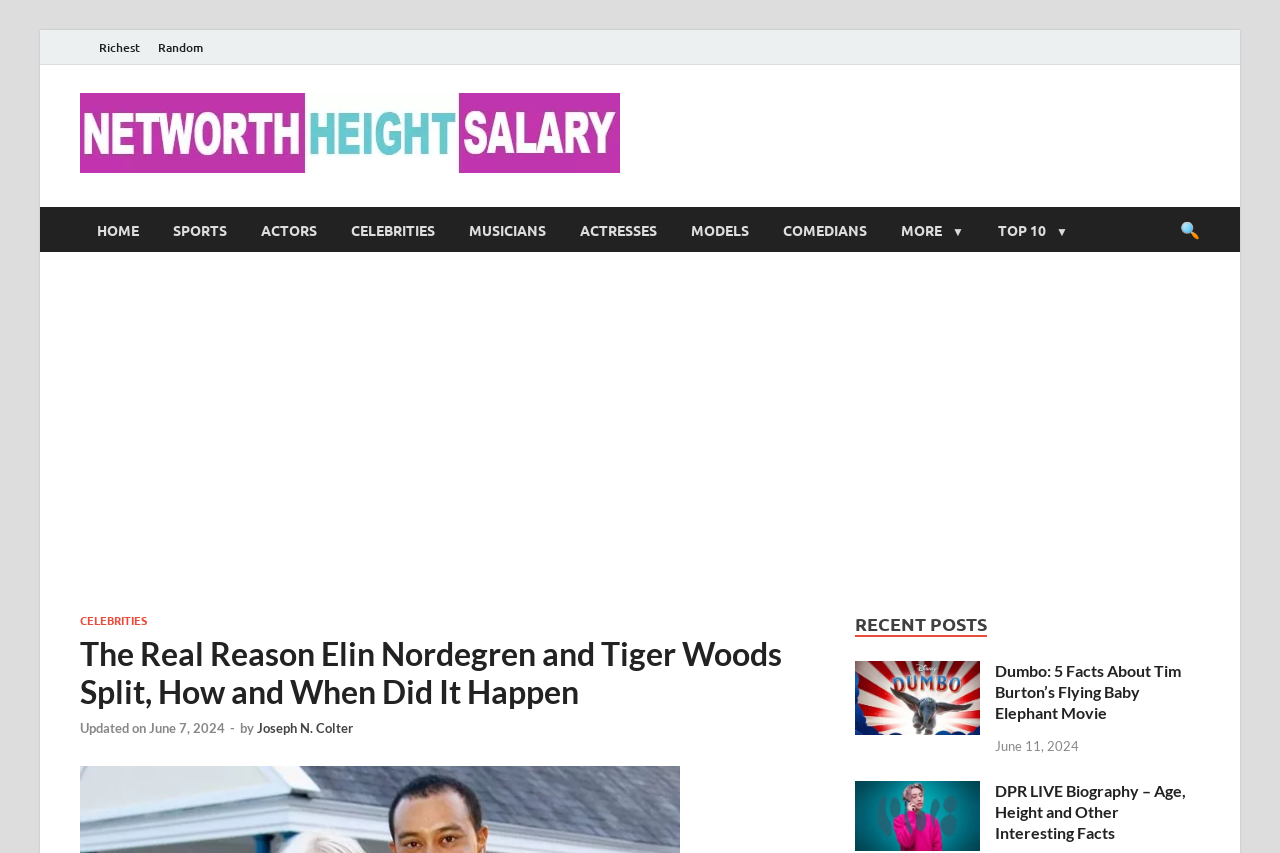Please locate the bounding box coordinates for the element that should be clicked to achieve the following instruction: "Explore things to do in Canada". Ensure the coordinates are given as four float numbers between 0 and 1, i.e., [left, top, right, bottom].

None